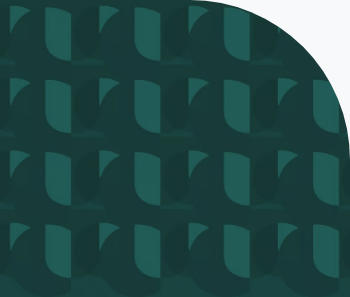What is the theme of the webpage?
Look at the screenshot and respond with one word or a short phrase.

Exclusivity in patent licensing